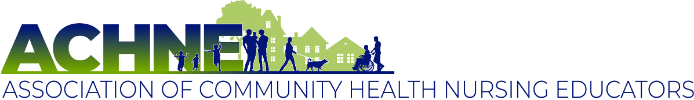Describe all the important aspects and features visible in the image.

The image showcases the logo of the Association of Community Health Nursing Educators (ACHNE). It features the acronym "ACHNE" prominently in a vibrant mix of blue and green hues, symbolizing vitality and community. Accompanying the acronym are silhouettes representing diverse individuals engaged in various health-related activities, set against a backdrop of houses, illustrating the organization's commitment to community health. Below the acronym, the full name "Association of Community Health Nursing Educators" is displayed in a clear, professional font, emphasizing the dedication to nursing education and the promotion of health within communities. This visual representation embodies ACHNE's mission to empower nursing educators and enhance community health outcomes.